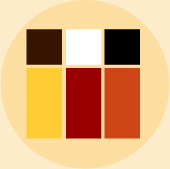What is the color of the square below the black one?
Provide a thorough and detailed answer to the question.

By following the arrangement of squares, I can identify the square below the black one, which is orange in color, paired with a rich red square on the right.